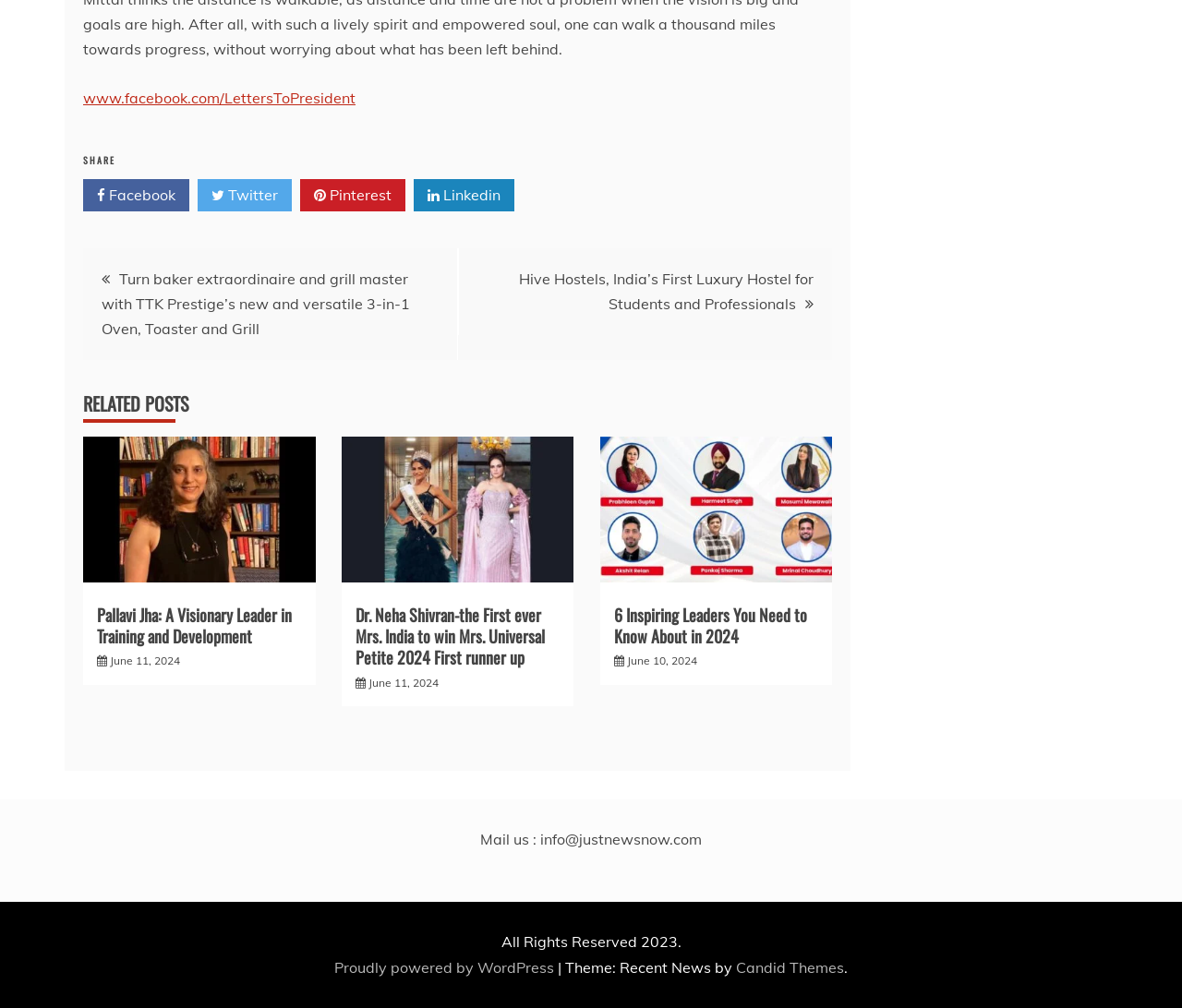Given the content of the image, can you provide a detailed answer to the question?
How many social media links are present at the top of the webpage?

I found the answer by counting the number of social media links at the top of the webpage, which are Facebook, Twitter, Pinterest, and Linkedin.